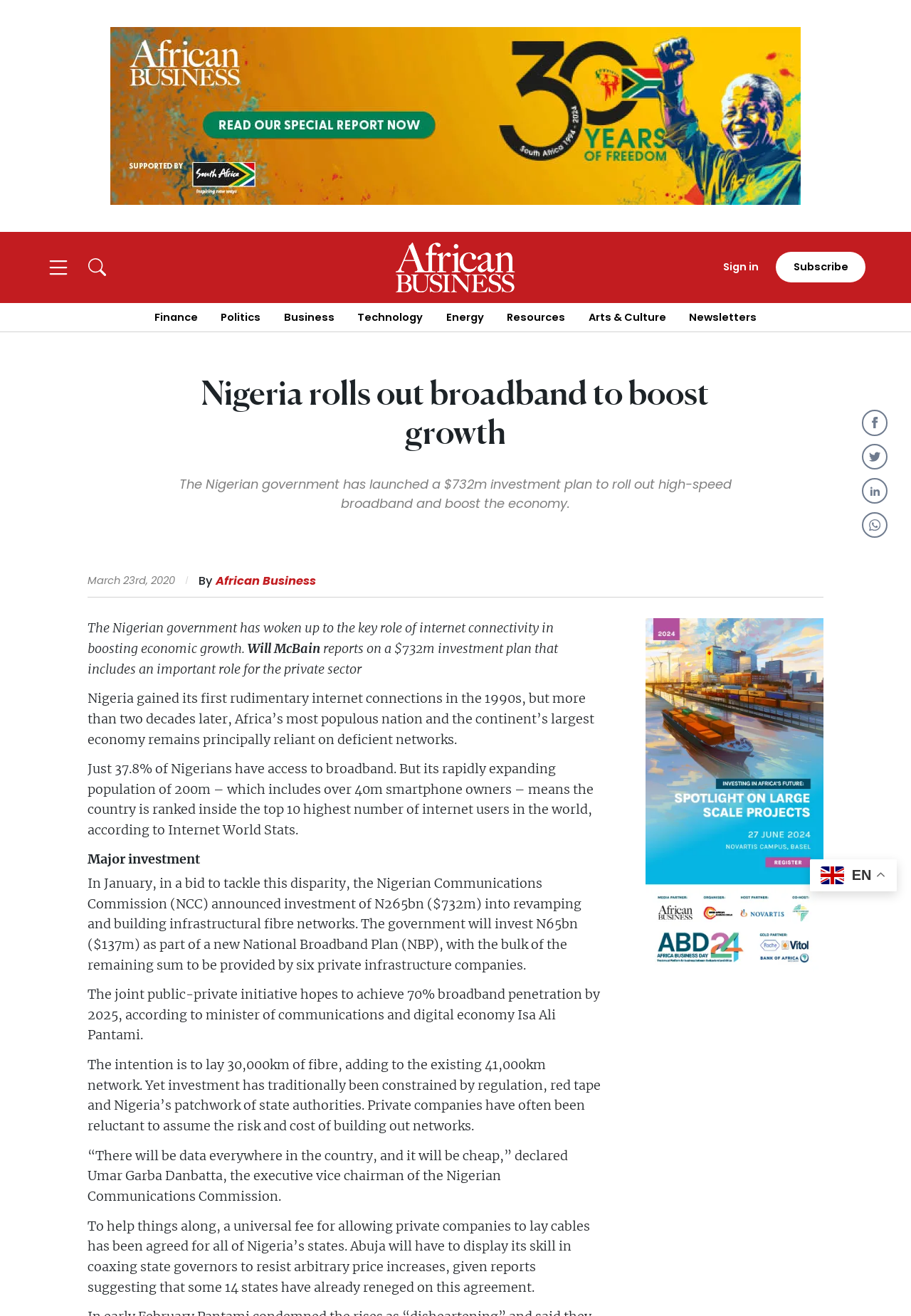Please provide the main heading of the webpage content.

Nigeria rolls out broadband to boost growth